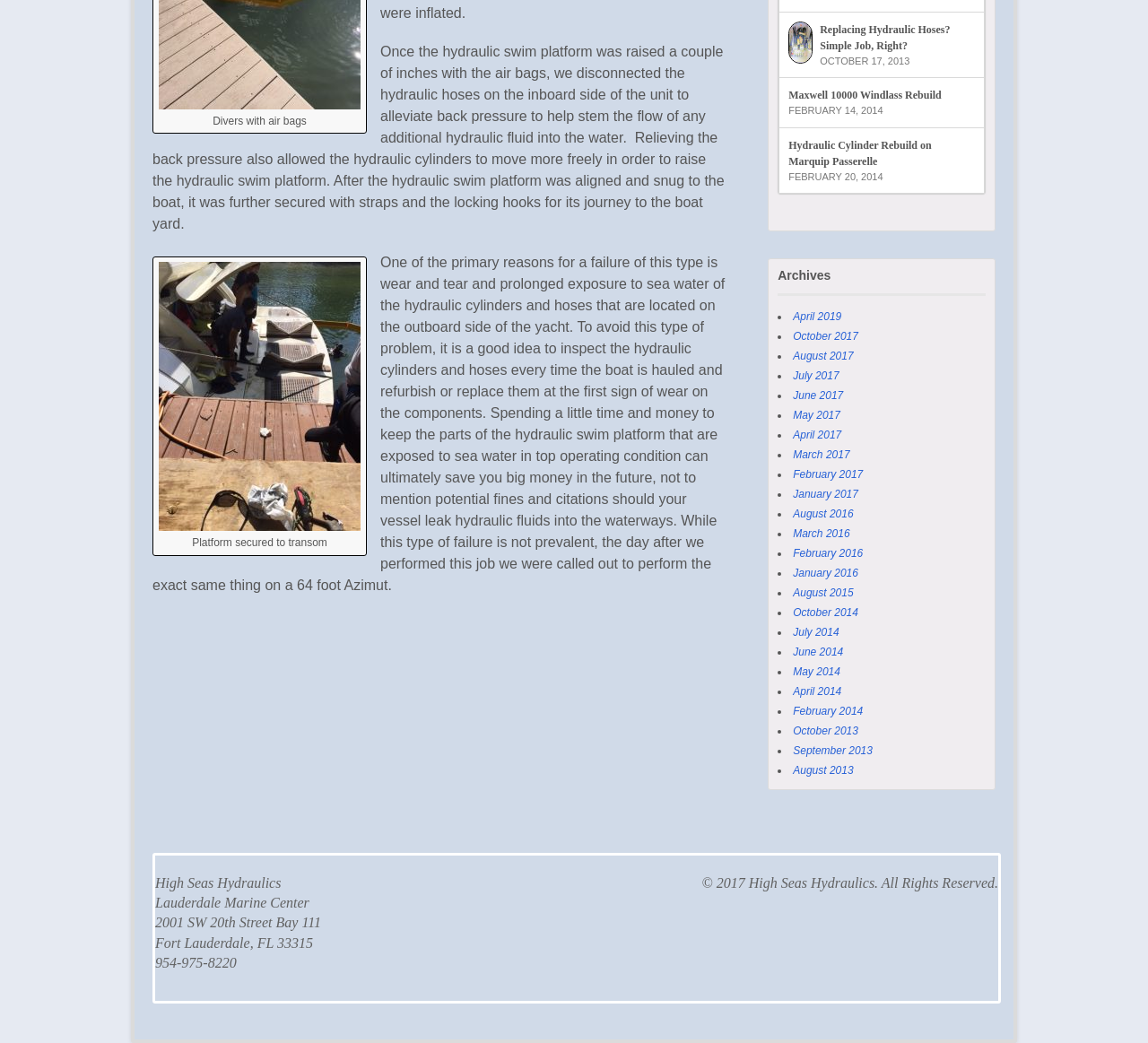Reply to the question with a single word or phrase:
What is the location of High Seas Hydraulics?

Fort Lauderdale, FL 33315